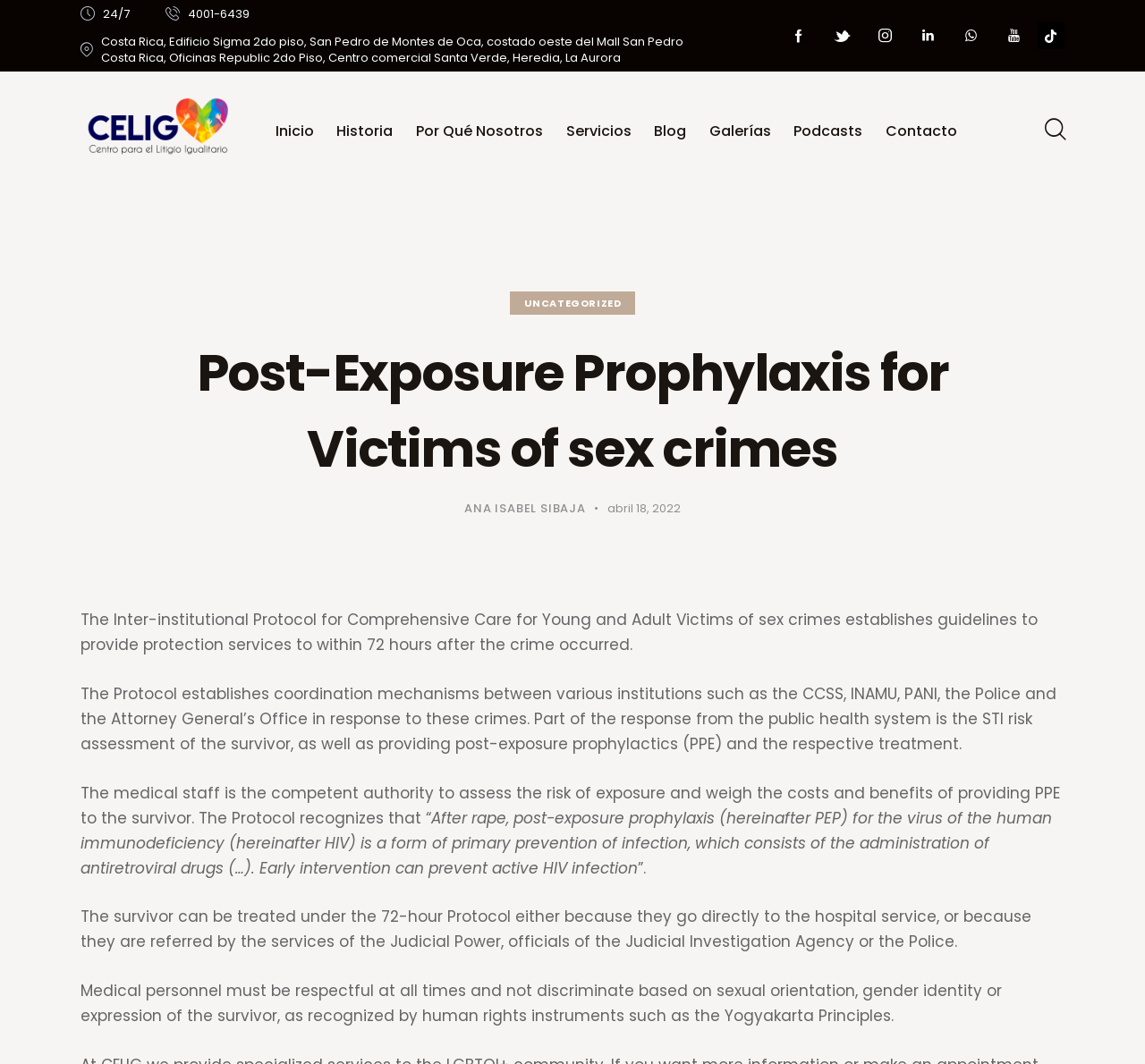Please find the bounding box coordinates of the element that you should click to achieve the following instruction: "Follow CELIG on Tiktok". The coordinates should be presented as four float numbers between 0 and 1: [left, top, right, bottom].

[0.906, 0.021, 0.929, 0.046]